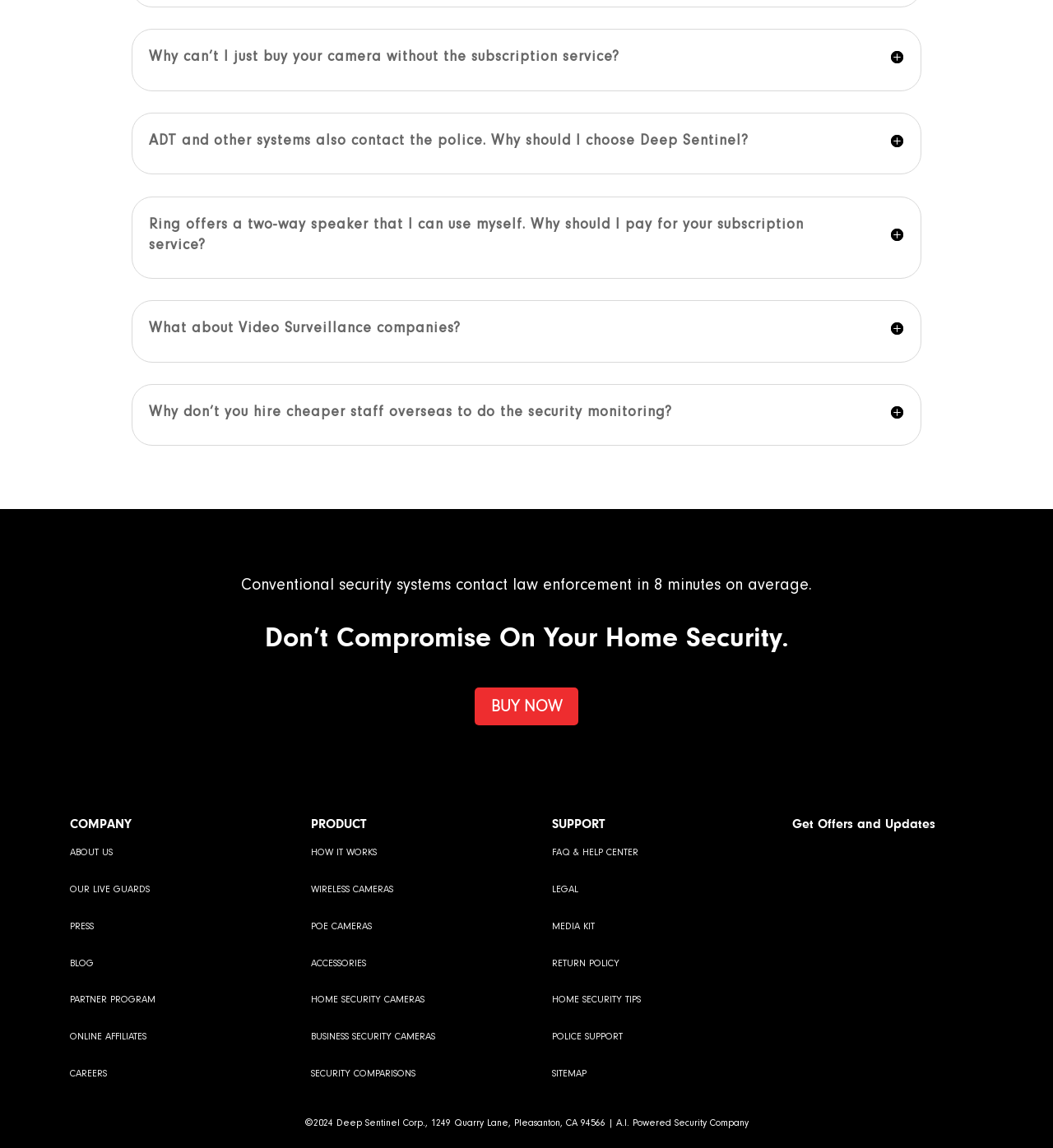From the details in the image, provide a thorough response to the question: What is the average time for conventional security systems to contact law enforcement?

This answer can be found in the StaticText element with the text 'Conventional security systems contact law enforcement in 8 minutes on average.' located at [0.229, 0.501, 0.771, 0.517].